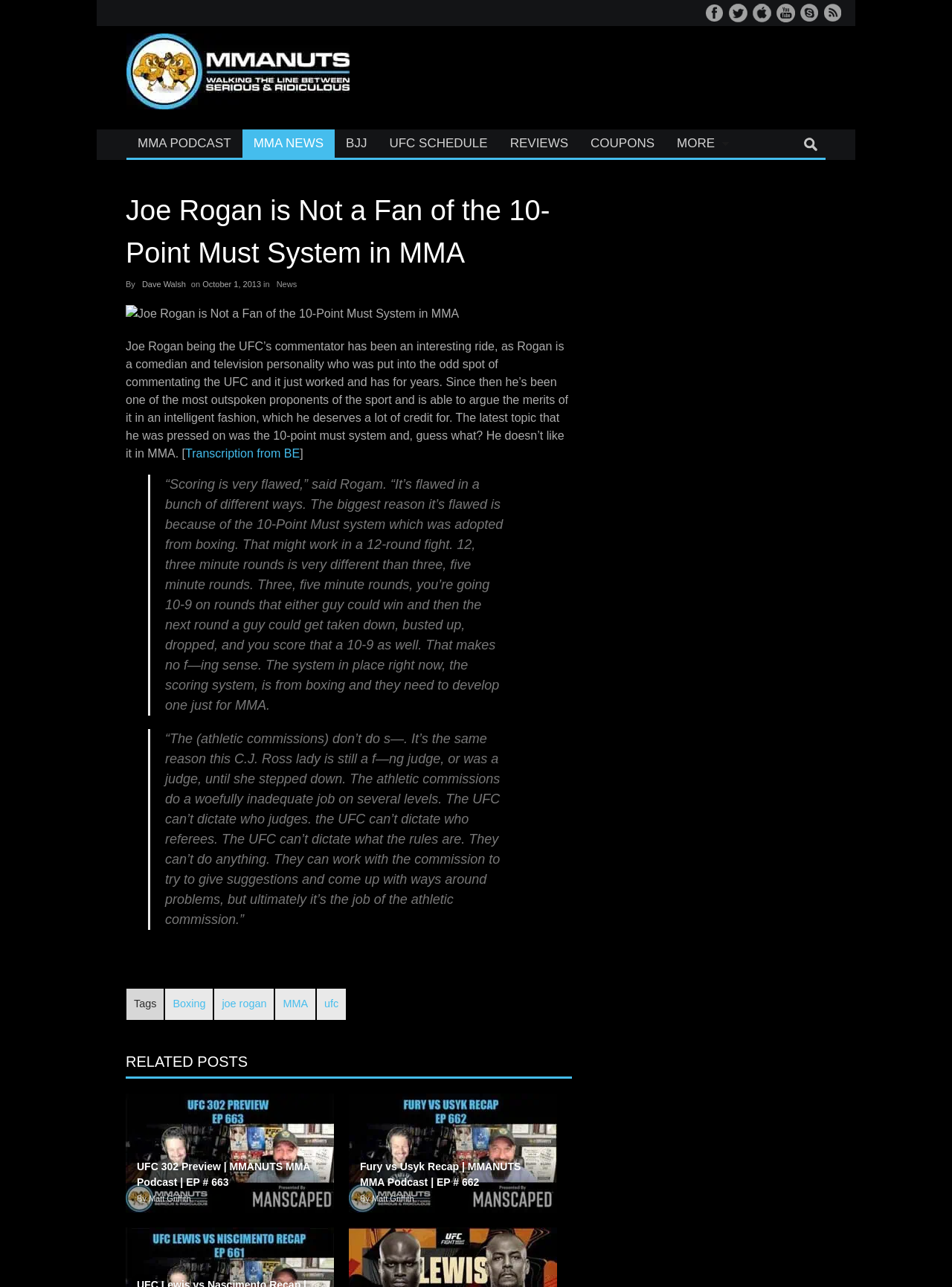Provide your answer to the question using just one word or phrase: Who is the author of the article?

Dave Walsh